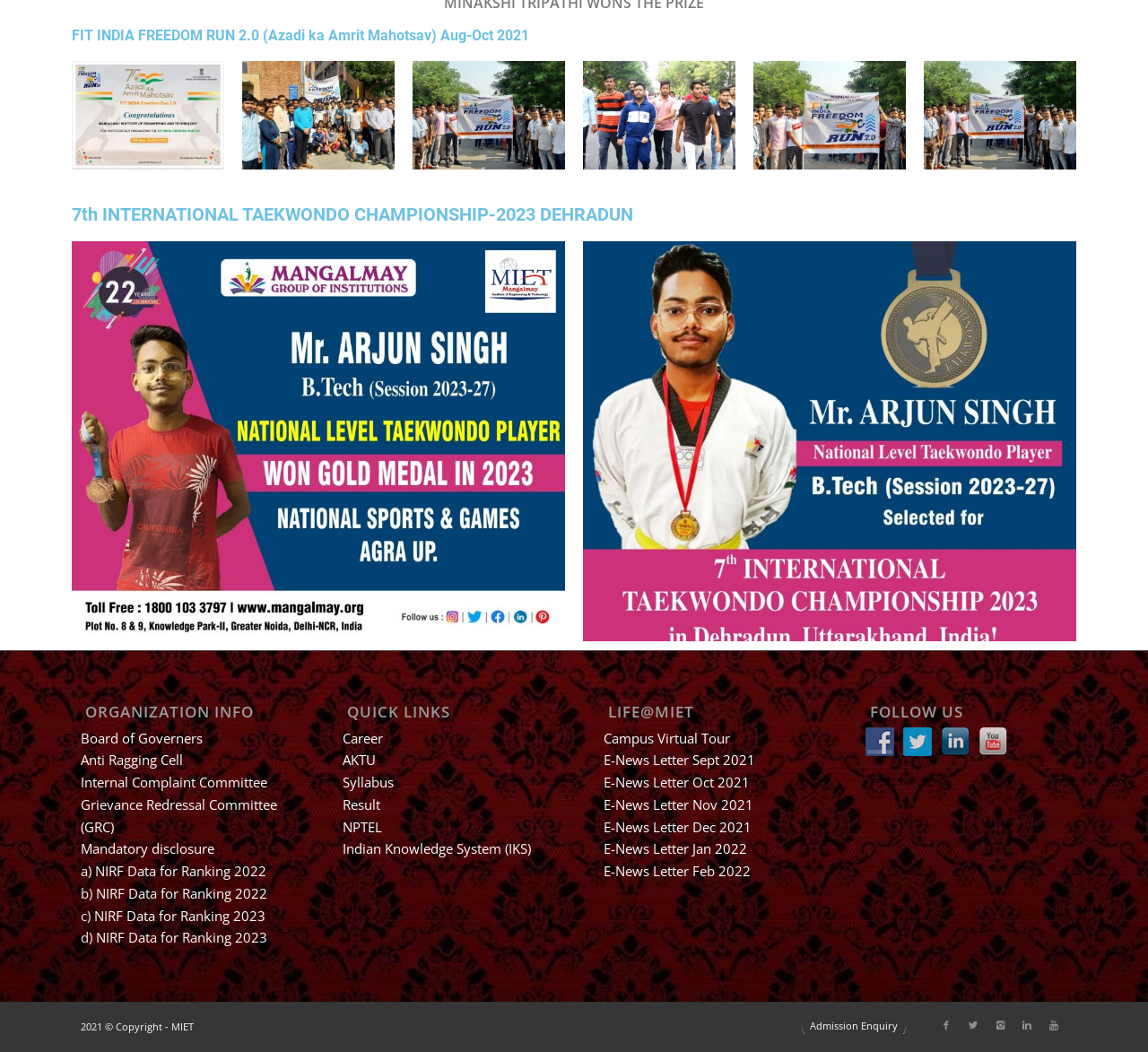What is the purpose of the 'Quick Links' section? From the image, respond with a single word or brief phrase.

To provide quick access to important links